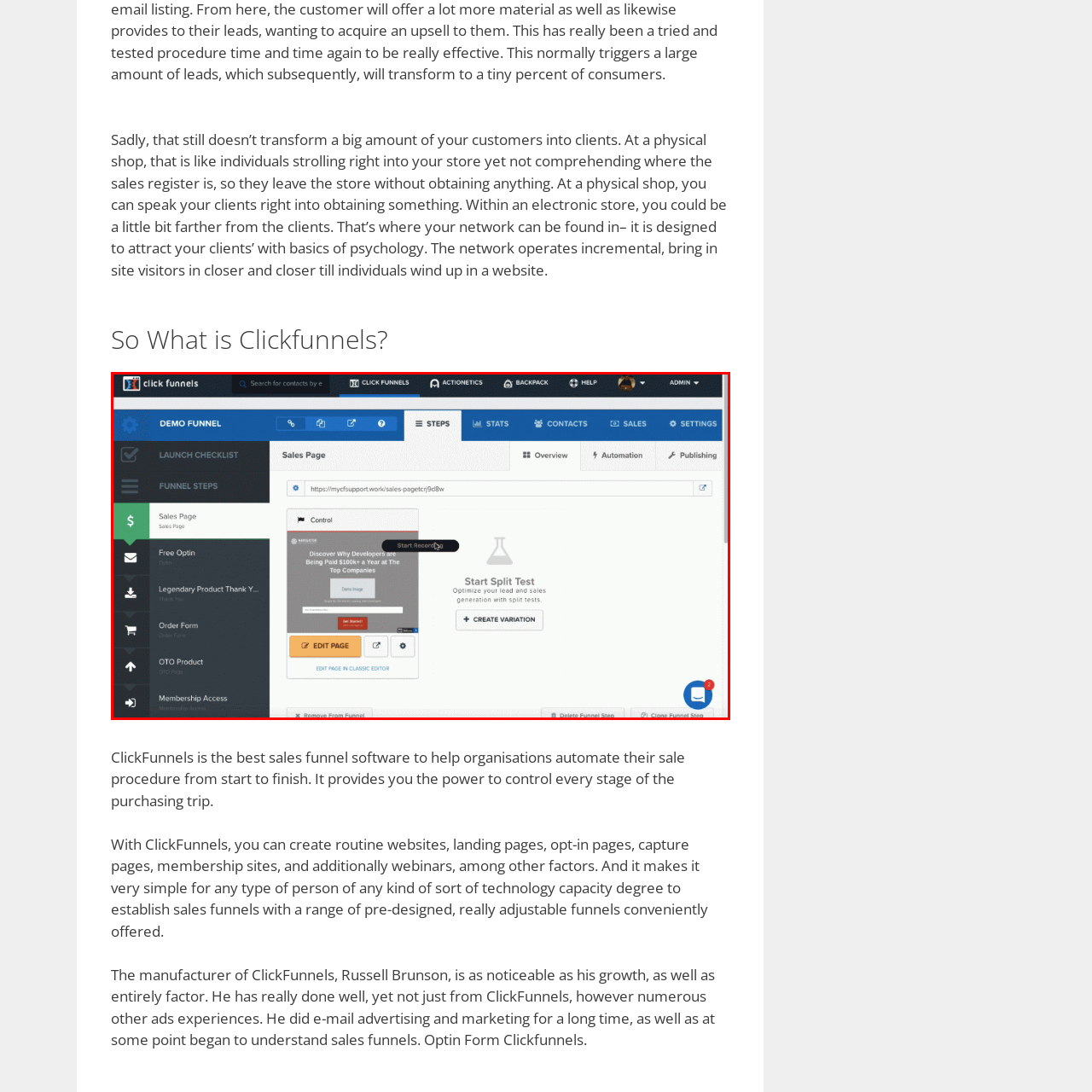Give a comprehensive caption for the image marked by the red rectangle.

The image displays the dashboard of ClickFunnels, a popular sales funnel software. The interface is arranged with various tools and options on the left side, under a labeled section named "Sales Page." At the center, there is a highlighted area titled "Control," which includes a visual preview for an editing tool or a split test feature. The text within this section states: "Discover Why Developers Are Being Paid $100k+ a Year at The Top Companies," suggesting that this funnel is focused on attracting interest from potential clients about high-paying developer roles. Positioned at the bottom of this section, buttons labeled "EDIT PAGE IN CLASSIC EDITOR" and options for starting a split test further illustrate the software's capabilities for optimizing sales processes. The overall layout emphasizes user-friendly navigation with effective call-to-action elements designed to enhance conversion rates.